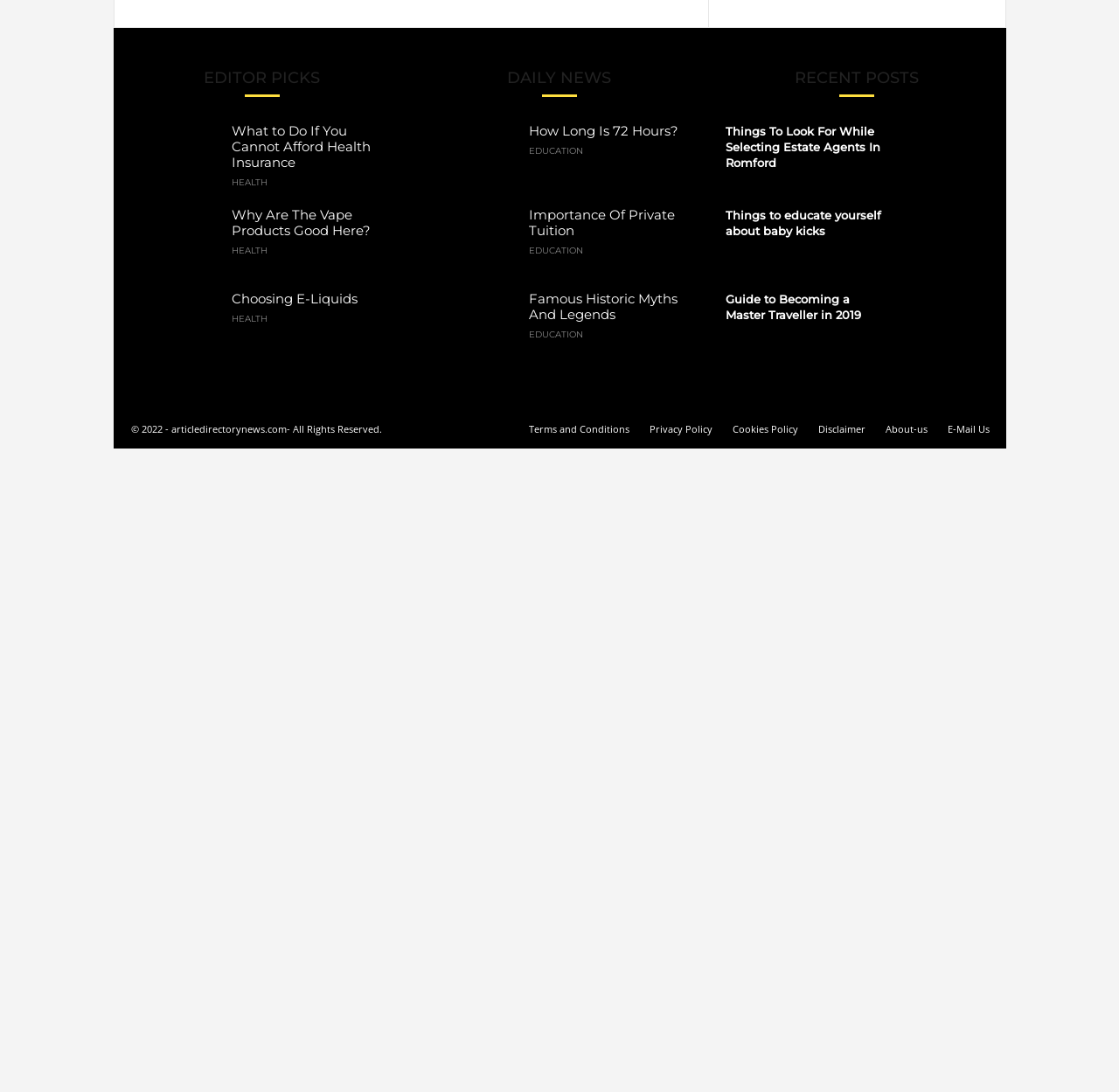Respond with a single word or phrase:
How many categories are listed on the webpage?

3